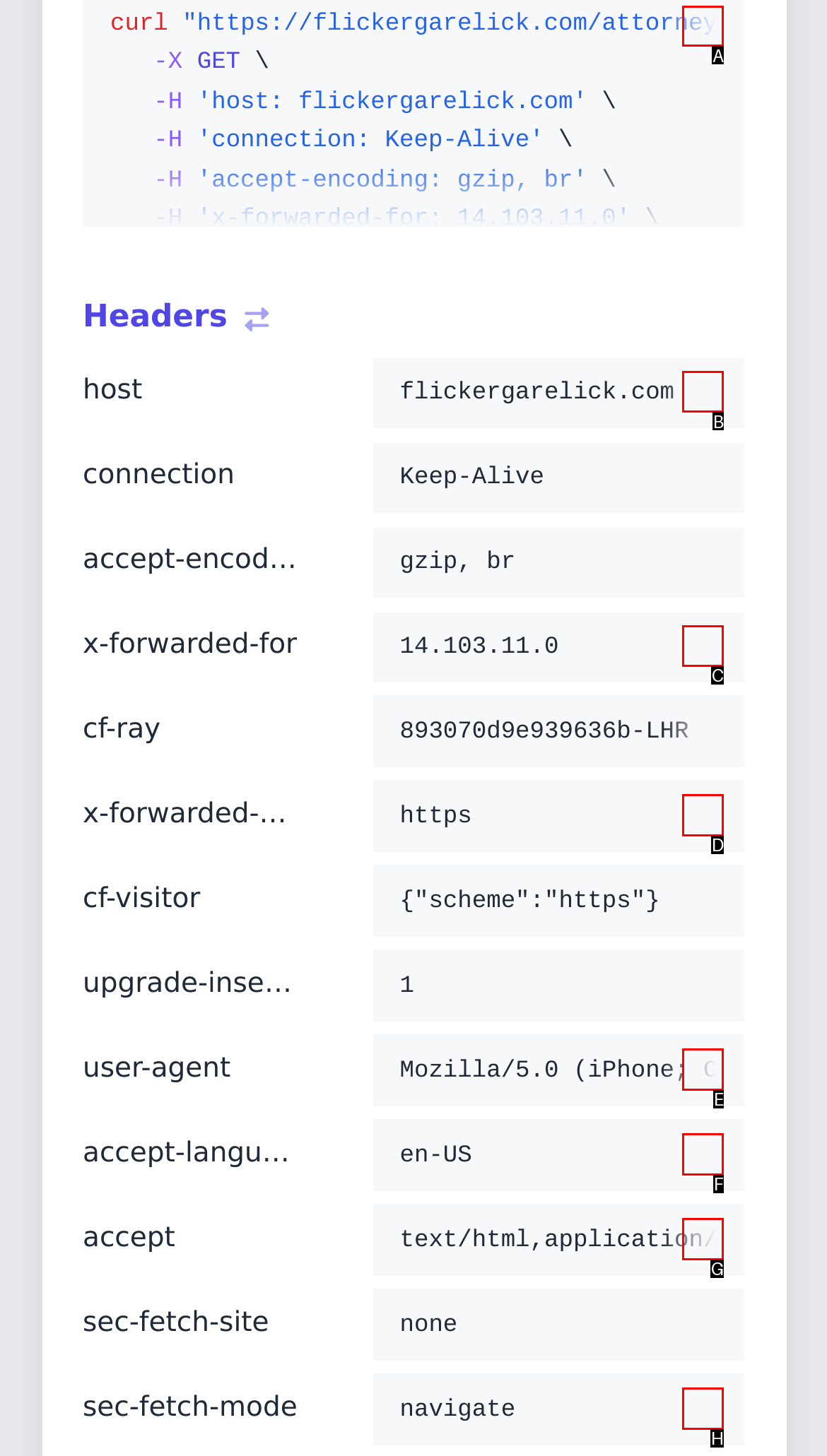To achieve the task: Go to TarnLondon website, which HTML element do you need to click?
Respond with the letter of the correct option from the given choices.

None